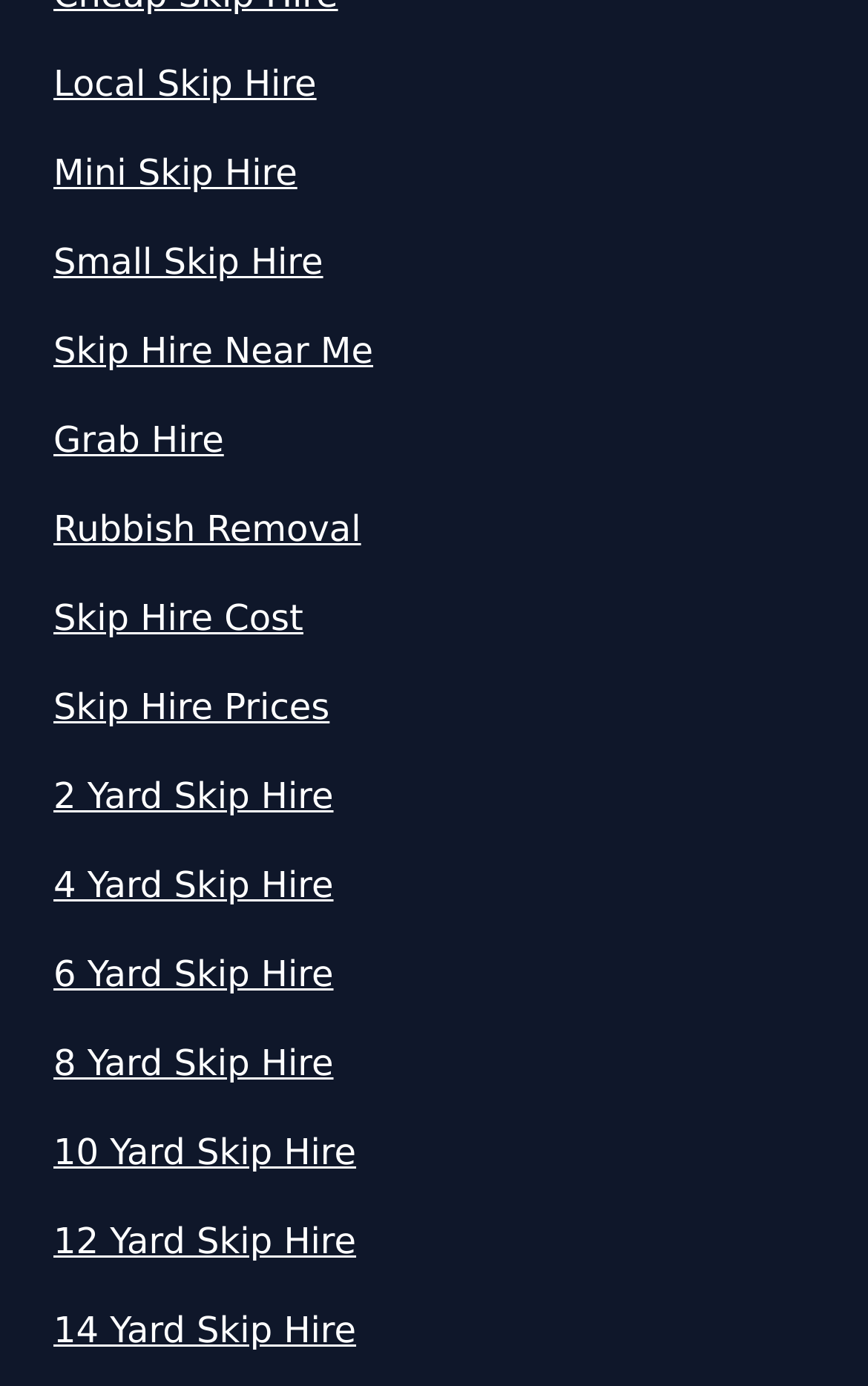Reply to the question with a single word or phrase:
What is the main topic of this webpage?

Skip Hire